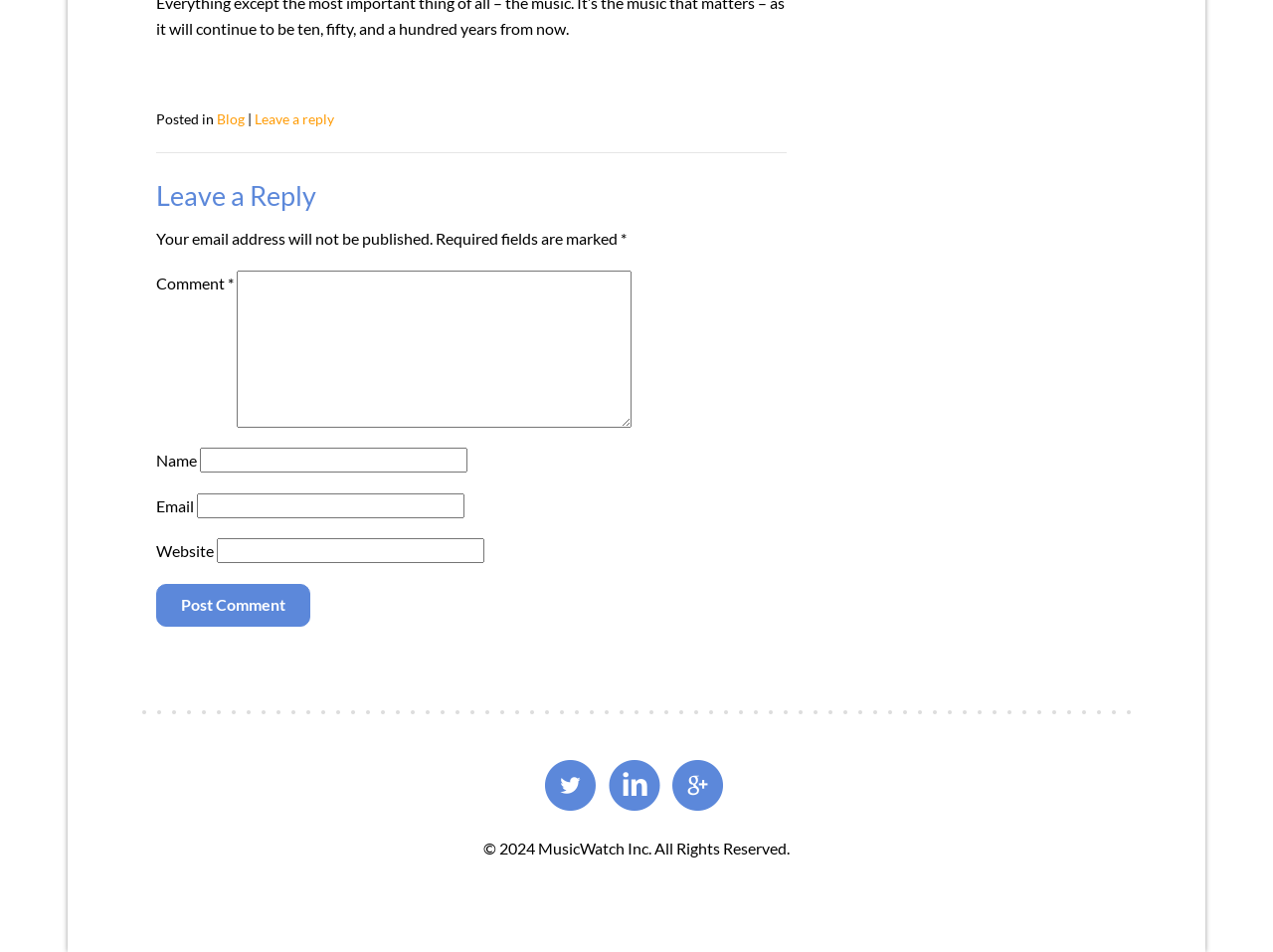Using the provided element description, identify the bounding box coordinates as (top-left x, top-left y, bottom-right x, bottom-right y). Ensure all values are between 0 and 1. Description: Connect

None